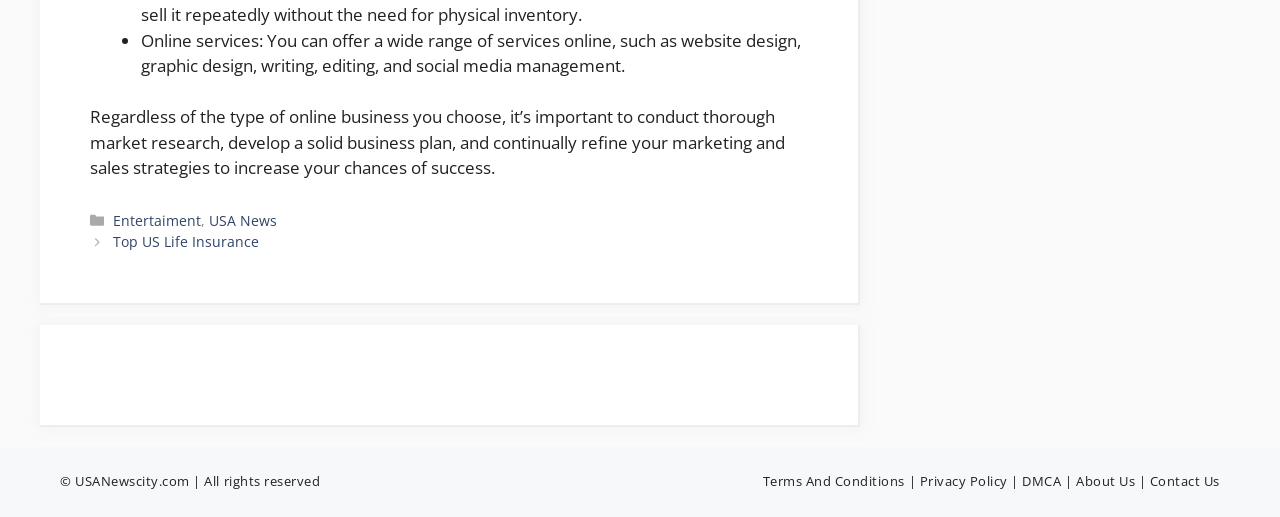Answer the following query with a single word or phrase:
What is the copyright symbol on the webpage?

©